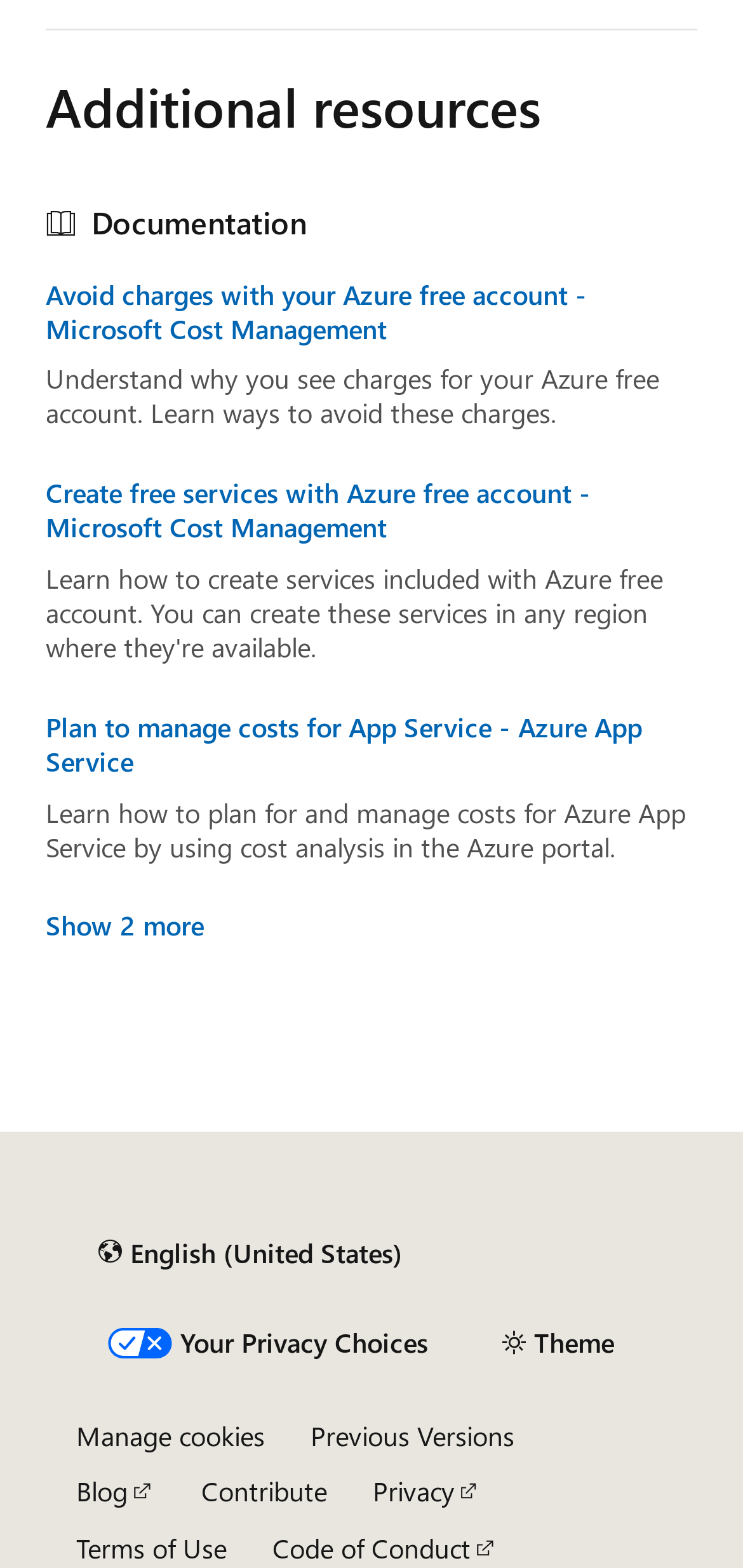Please find the bounding box coordinates of the section that needs to be clicked to achieve this instruction: "Click on 'Show 2 more'".

[0.062, 0.581, 0.274, 0.6]